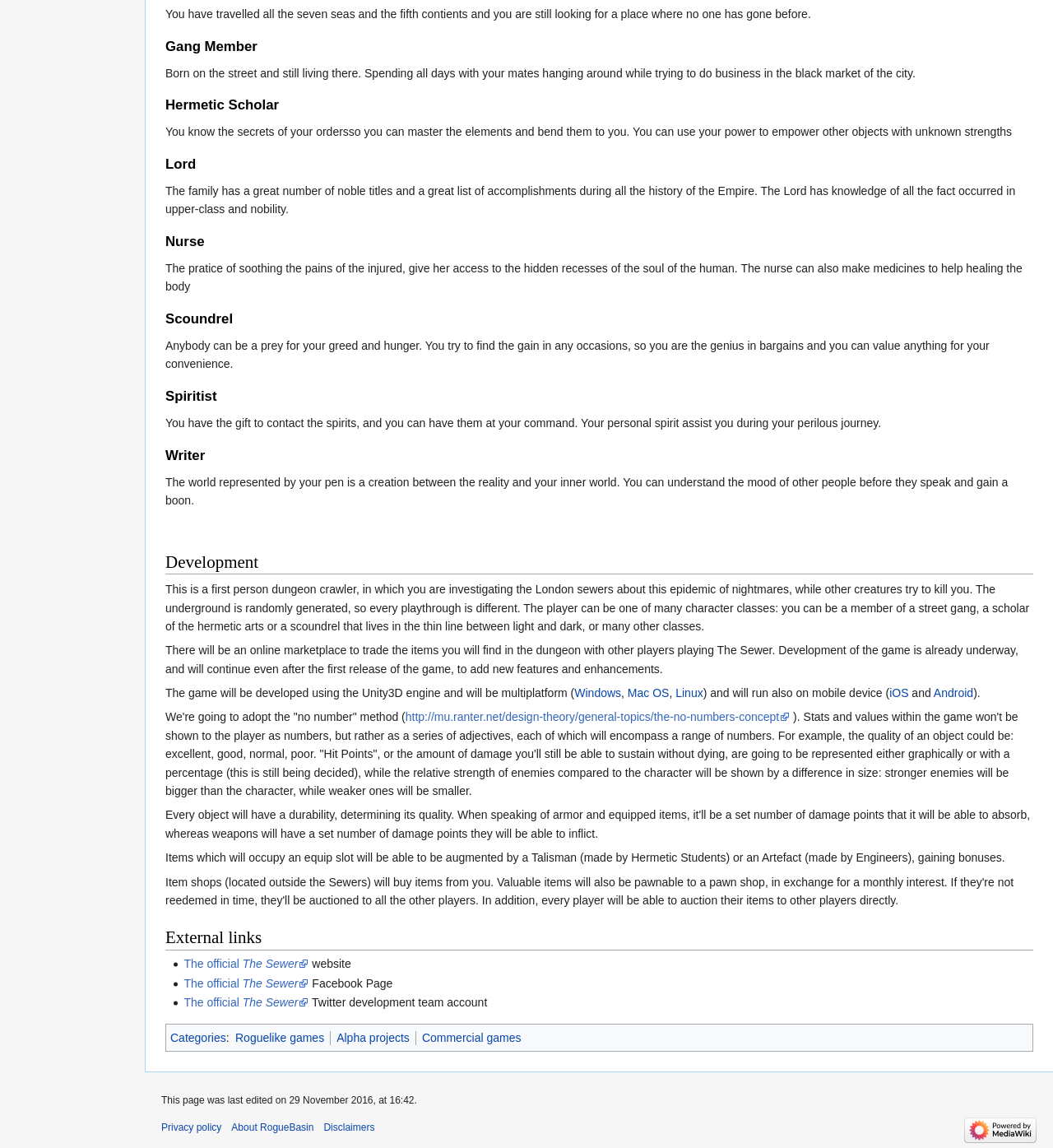Provide the bounding box coordinates of the section that needs to be clicked to accomplish the following instruction: "Check the 'External links' section."

[0.157, 0.807, 0.981, 0.828]